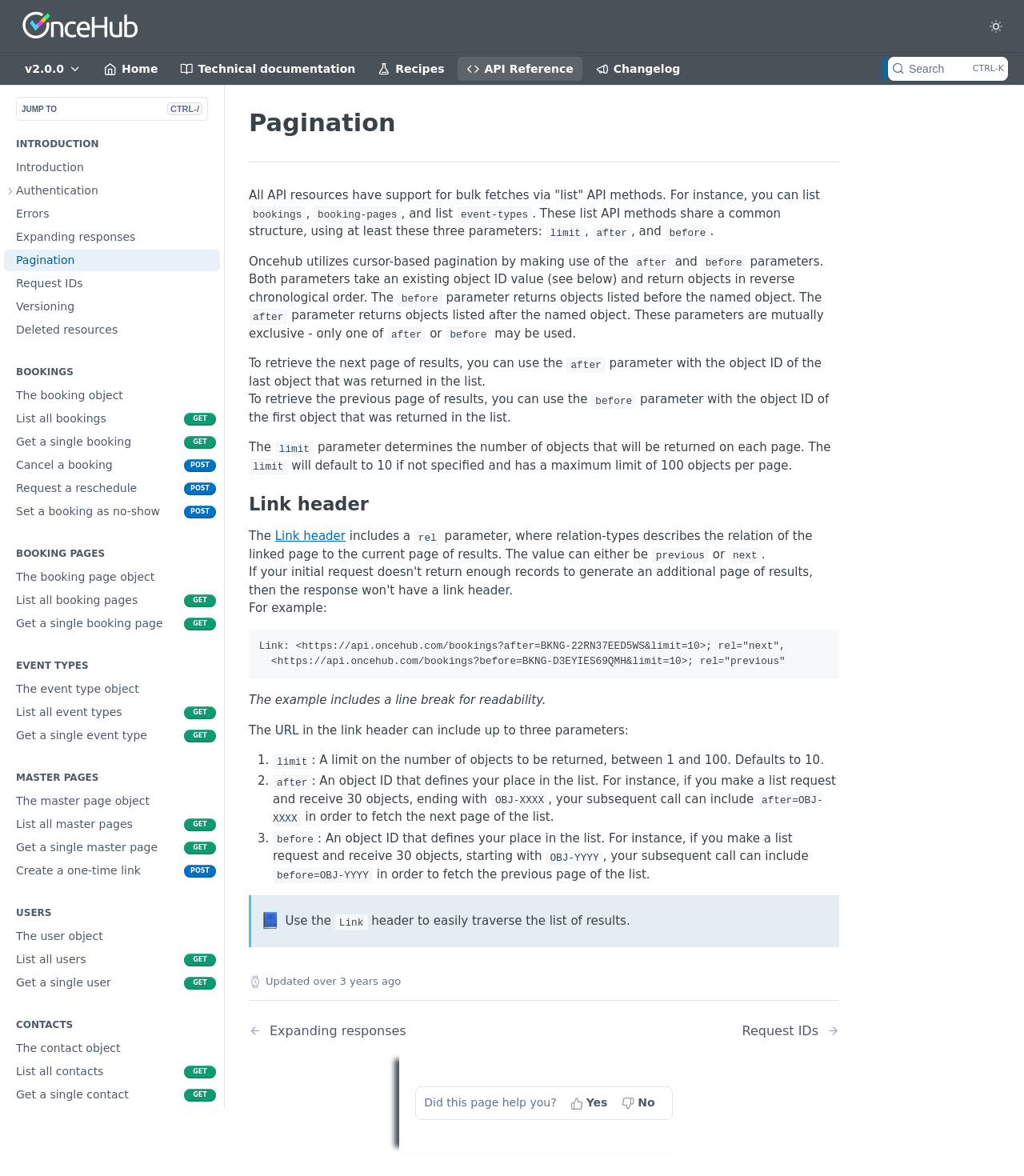Kindly determine the bounding box coordinates for the area that needs to be clicked to execute this instruction: "Go to Introduction".

[0.004, 0.133, 0.215, 0.152]